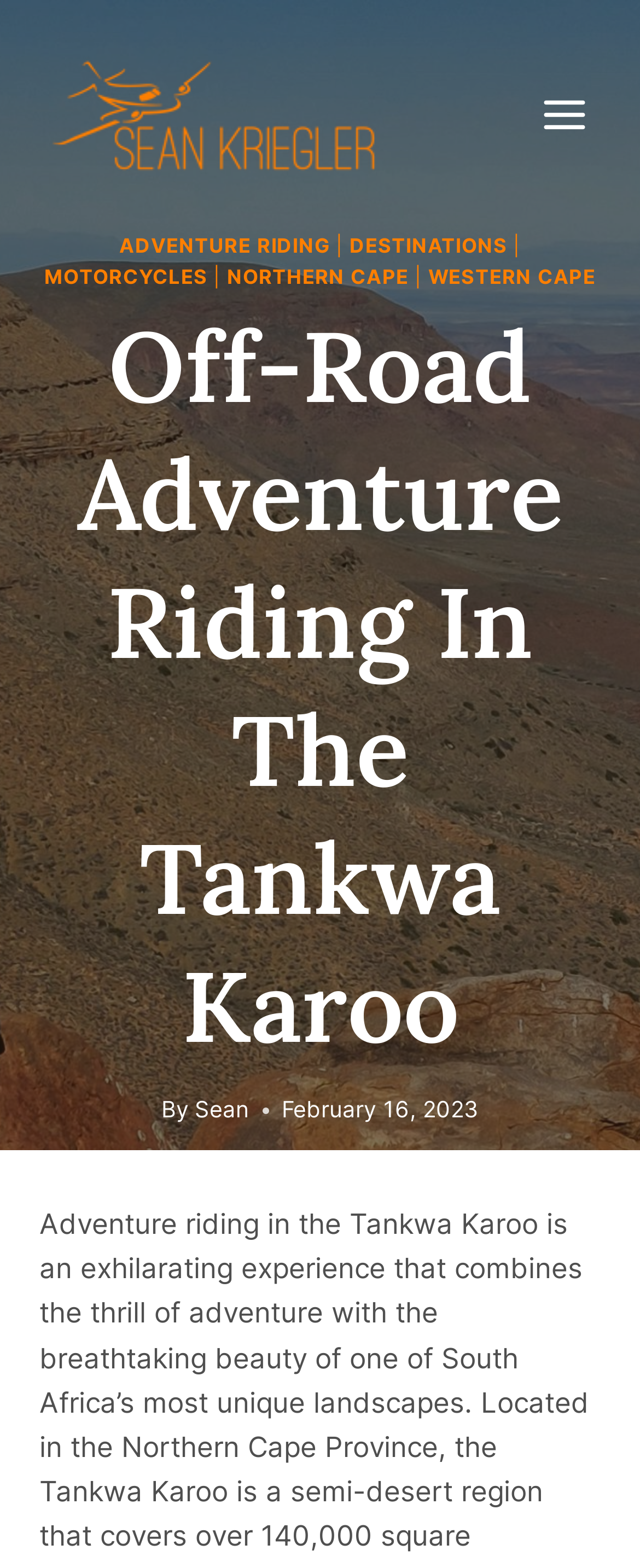Provide the bounding box coordinates, formatted as (top-left x, top-left y, bottom-right x, bottom-right y), with all values being floating point numbers between 0 and 1. Identify the bounding box of the UI element that matches the description: A Very Good Blog.

None